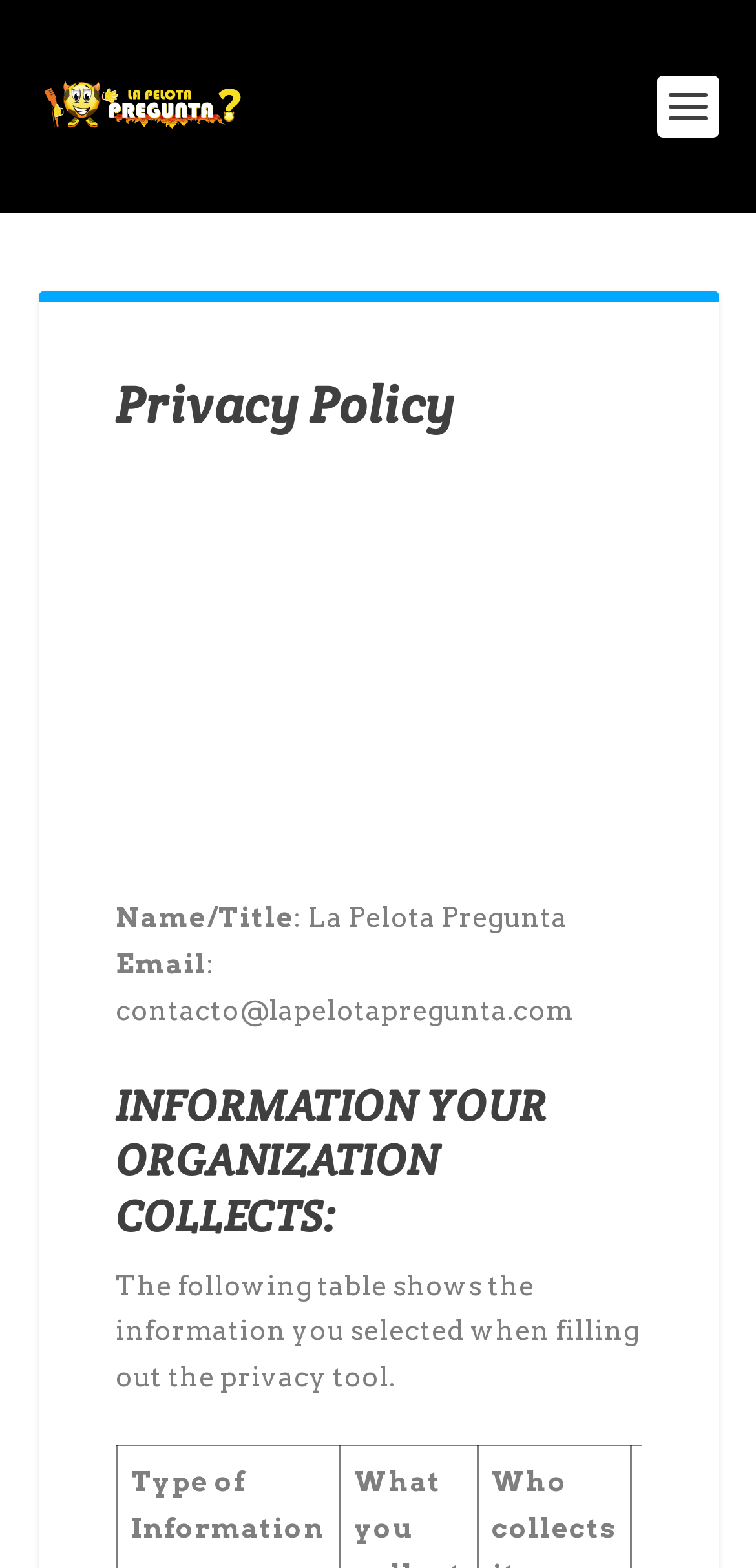Identify and provide the bounding box coordinates of the UI element described: "alt="La pelota pregunta"". The coordinates should be formatted as [left, top, right, bottom], with each number being a float between 0 and 1.

[0.05, 0.037, 0.323, 0.099]